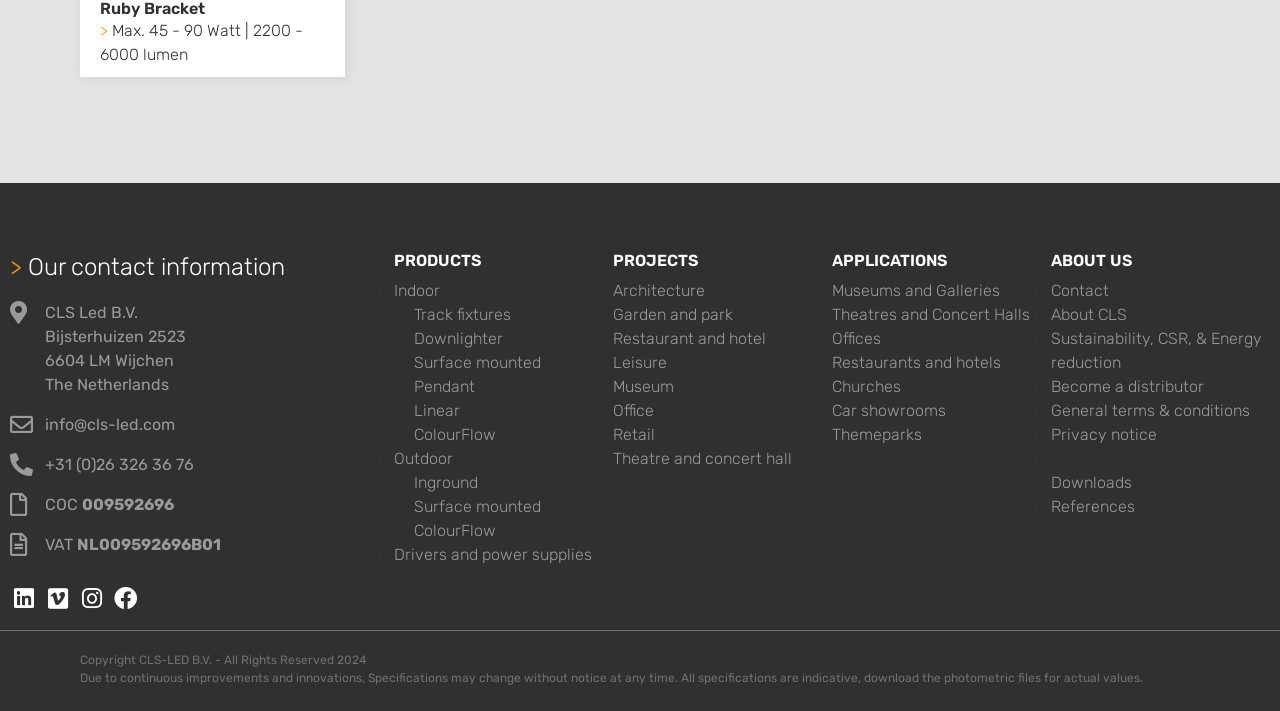Bounding box coordinates are specified in the format (top-left x, top-left y, bottom-right x, bottom-right y). All values are floating point numbers bounded between 0 and 1. Please provide the bounding box coordinate of the region this sentence describes: Contact Us

None